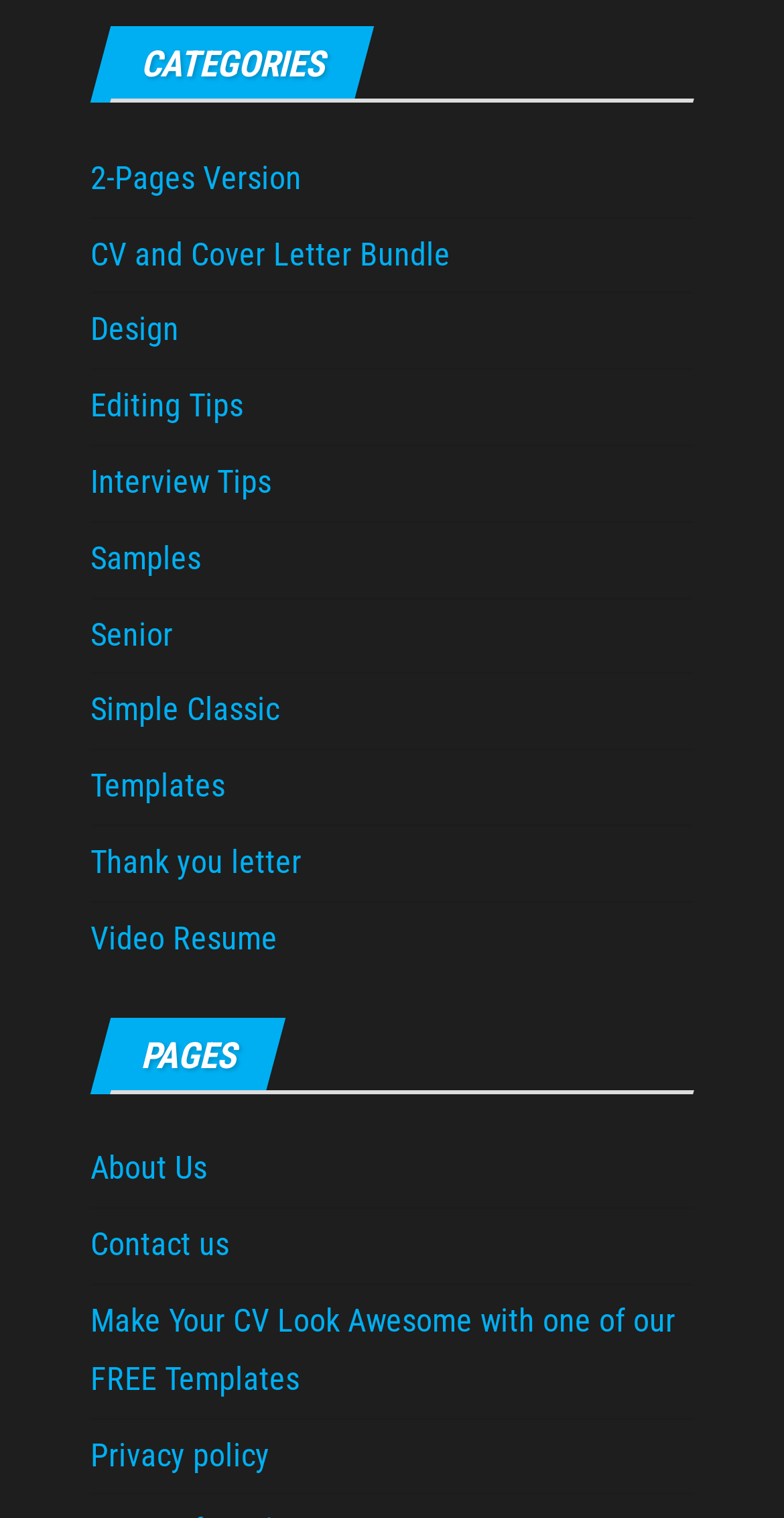What categories are available on this webpage?
Please look at the screenshot and answer in one word or a short phrase.

CV and Cover Letter